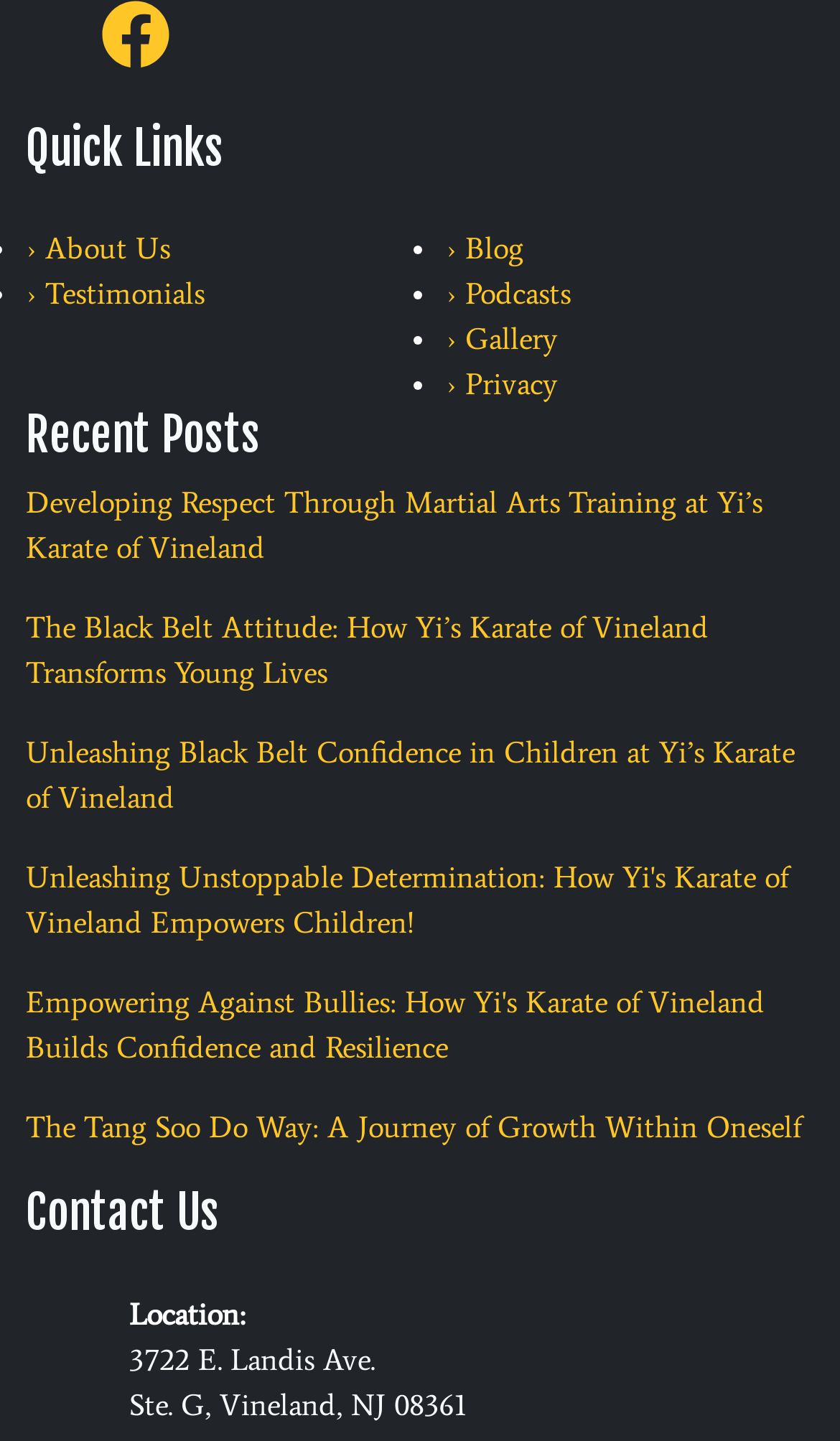Specify the bounding box coordinates of the area to click in order to follow the given instruction: "go to About Us page."

[0.031, 0.161, 0.203, 0.186]